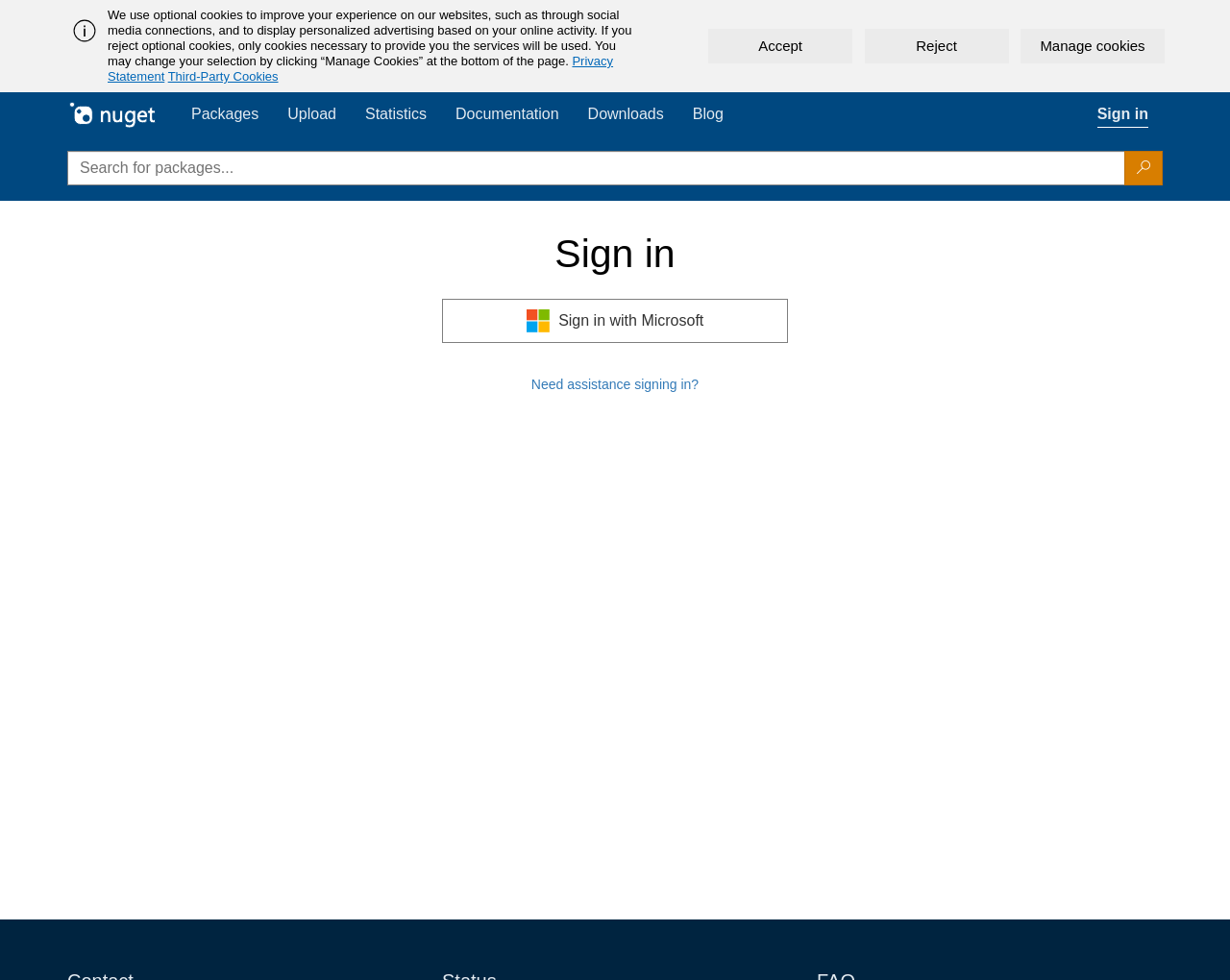Identify the bounding box coordinates for the region to click in order to carry out this instruction: "Go to NuGet home". Provide the coordinates using four float numbers between 0 and 1, formatted as [left, top, right, bottom].

[0.055, 0.104, 0.144, 0.12]